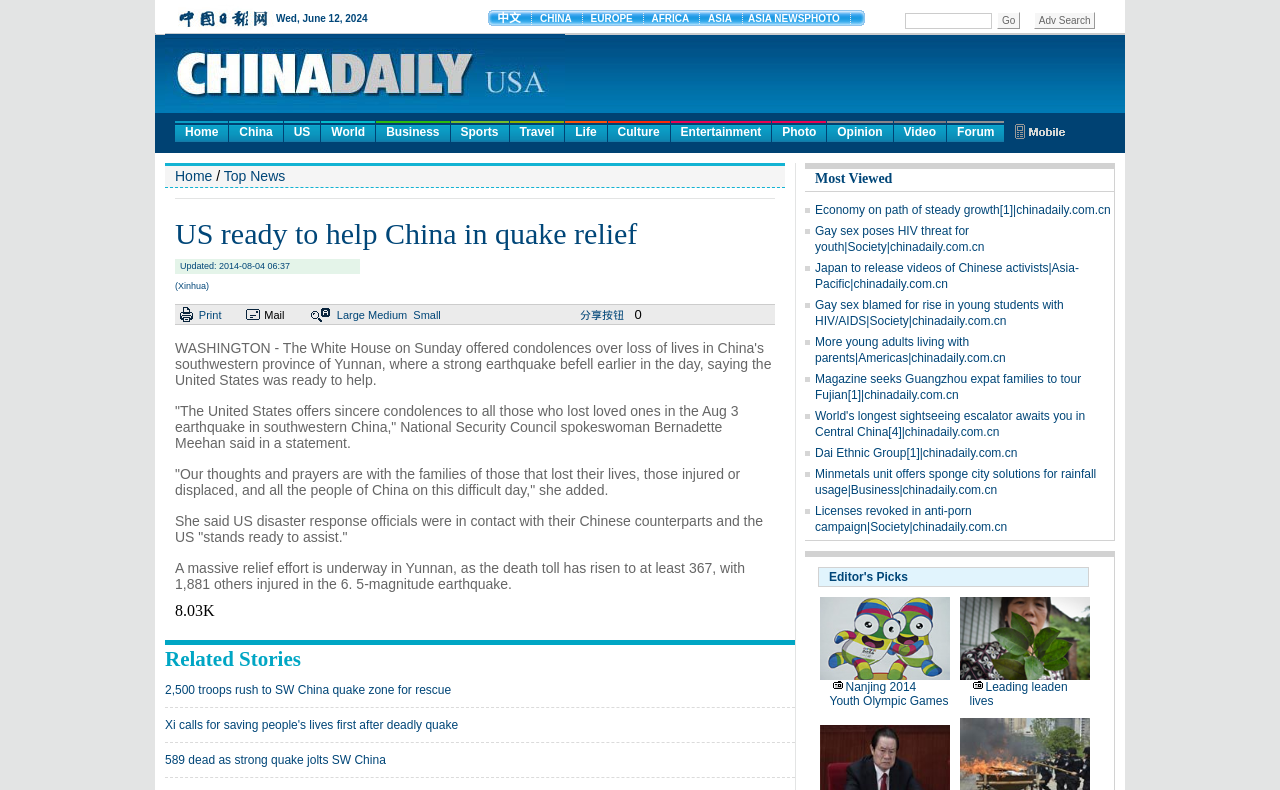Can you find the bounding box coordinates of the area I should click to execute the following instruction: "View related stories"?

[0.129, 0.816, 0.621, 0.852]